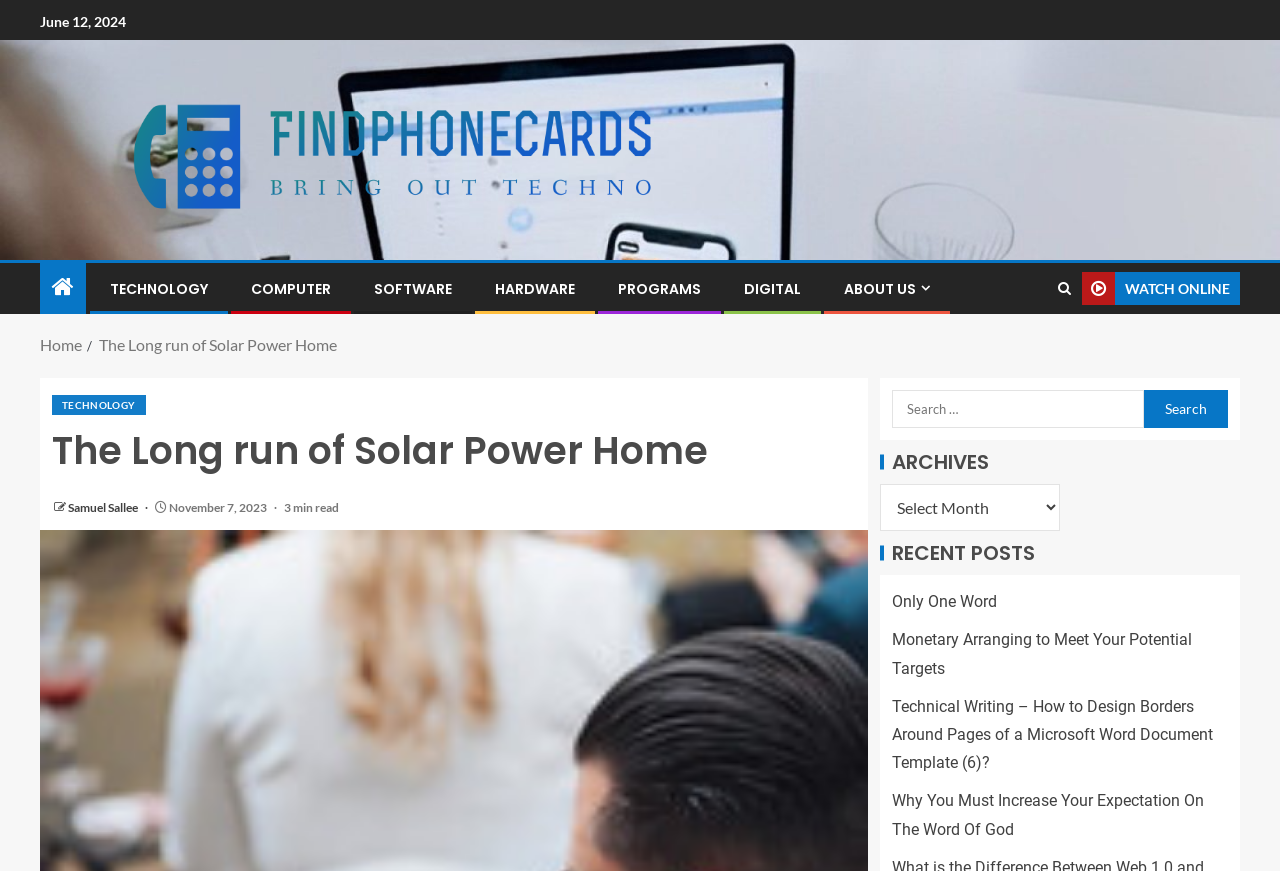Please find the bounding box coordinates for the clickable element needed to perform this instruction: "Search for something".

[0.697, 0.448, 0.894, 0.492]